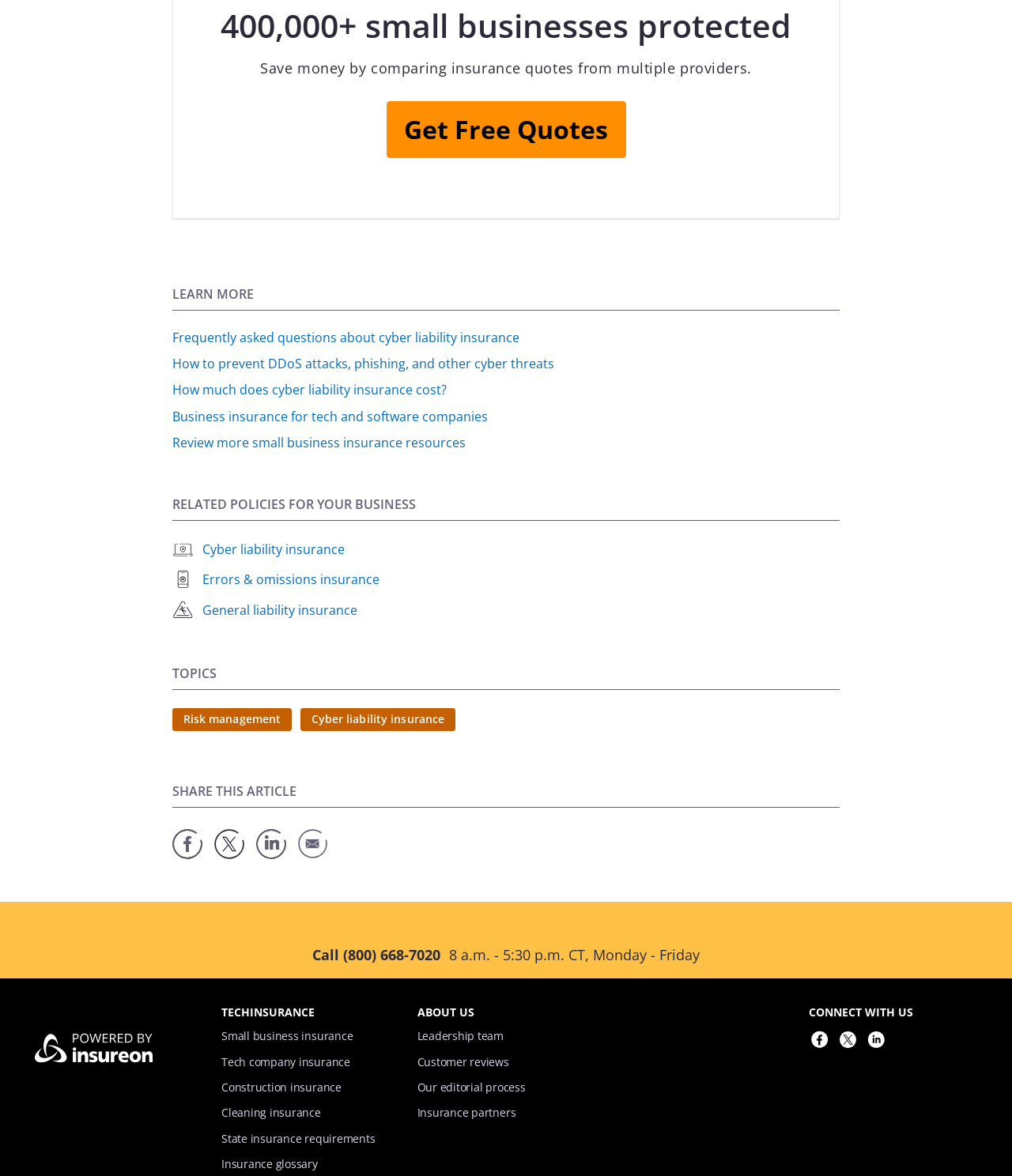Find the bounding box coordinates of the area that needs to be clicked in order to achieve the following instruction: "Call the customer service". The coordinates should be specified as four float numbers between 0 and 1, i.e., [left, top, right, bottom].

[0.308, 0.804, 0.435, 0.82]